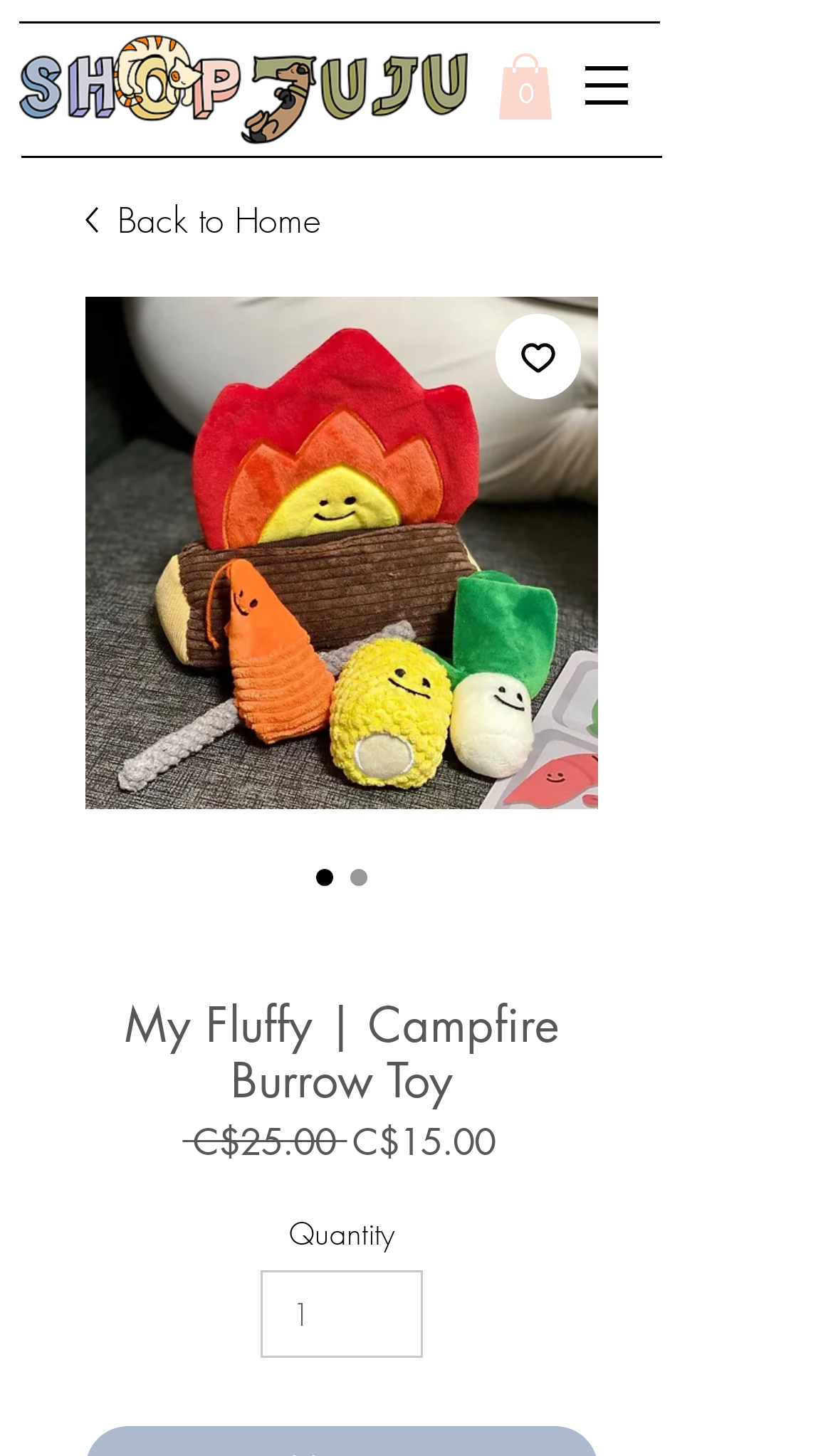What is the price of the toy?
Could you answer the question with a detailed and thorough explanation?

I found the price of the toy by looking at the text elements on the webpage. There are two prices mentioned, 'C$25.00' and 'C$15.00', but the 'C$15.00' is labeled as 'Sale Price', so I assume it's the current price of the toy.